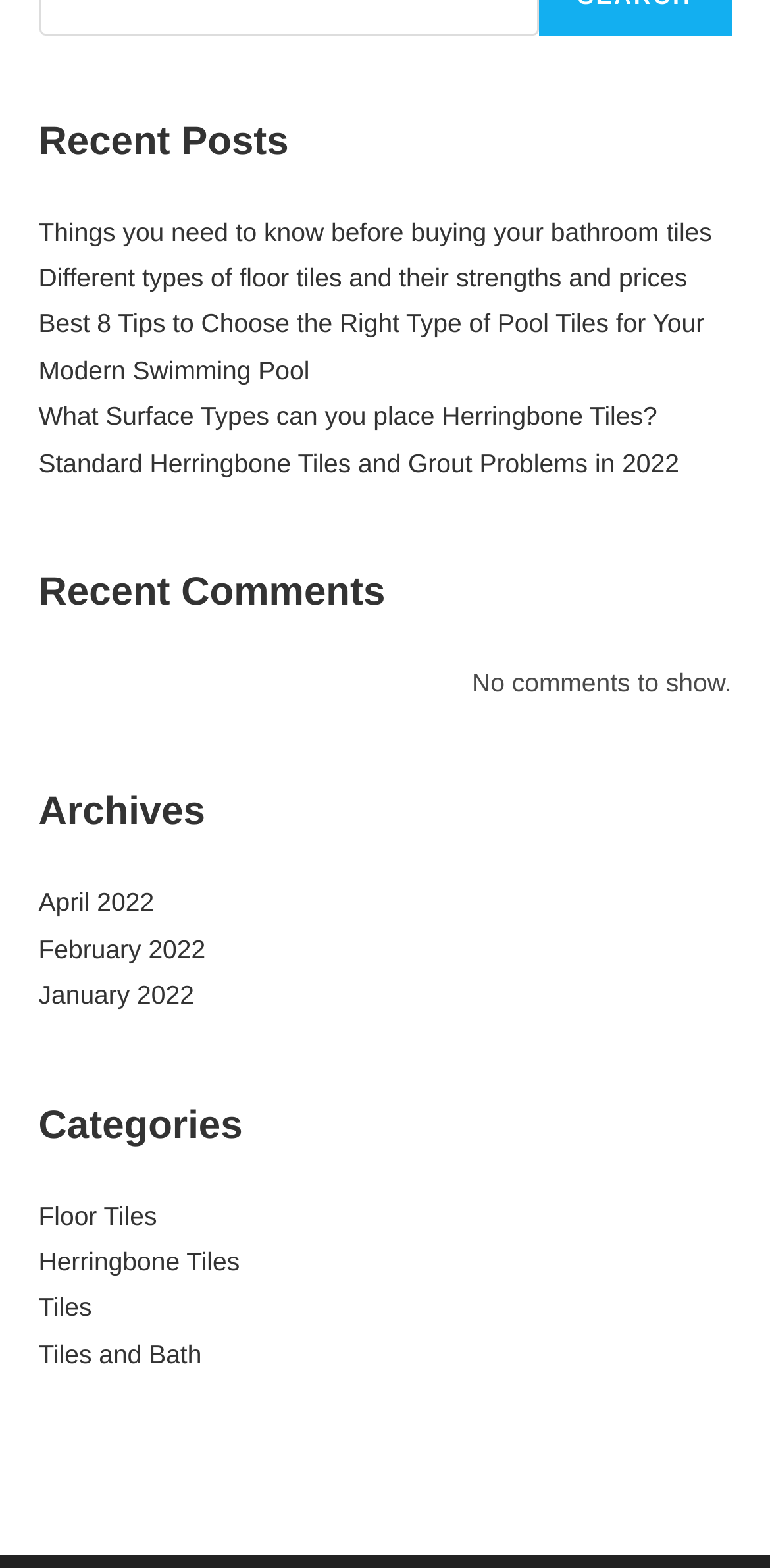How many categories are listed?
Could you answer the question in a detailed manner, providing as much information as possible?

I counted the number of link elements under the 'Categories' heading and found four categories: 'Floor Tiles', 'Herringbone Tiles', 'Tiles', and 'Tiles and Bath'.